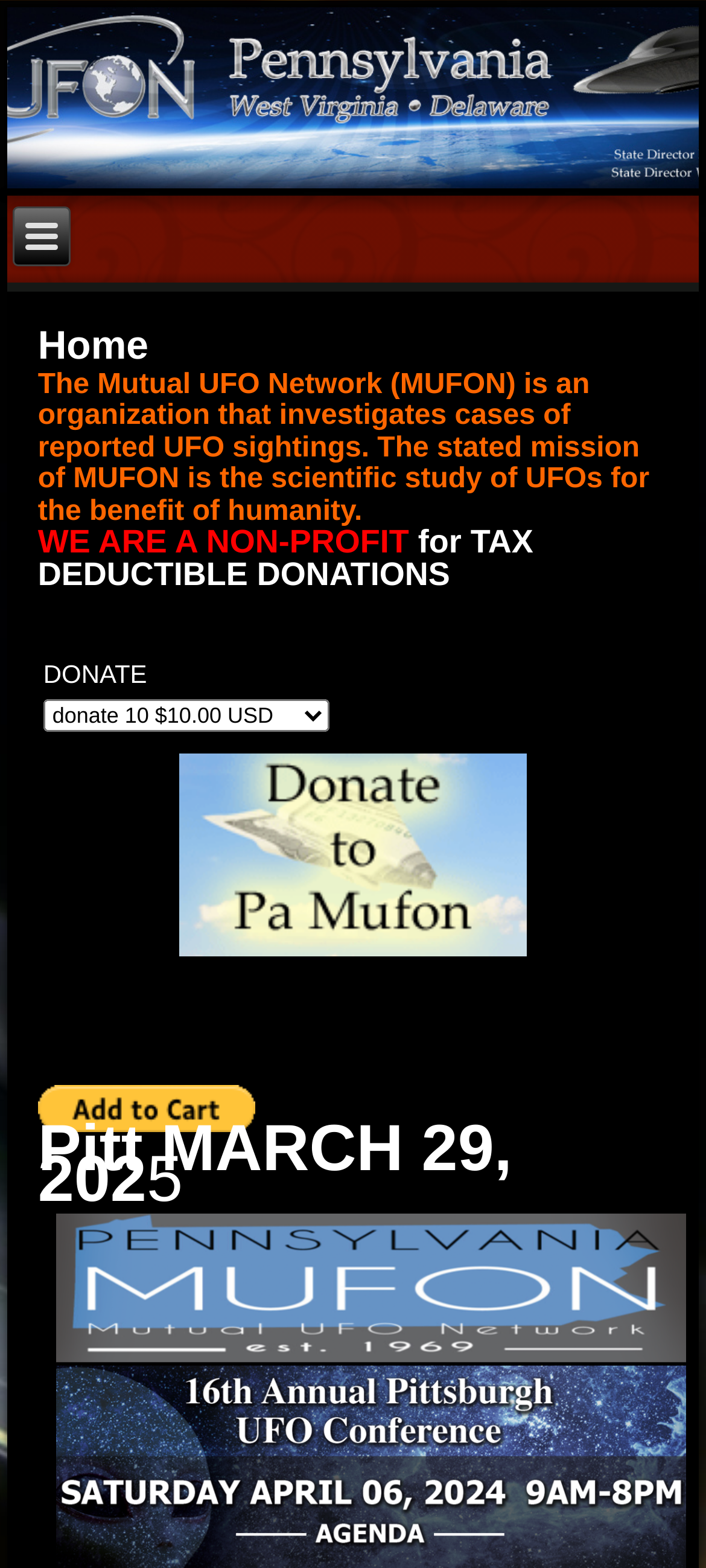Please respond to the question using a single word or phrase:
What is the mission of MUFON?

Scientific study of UFOs